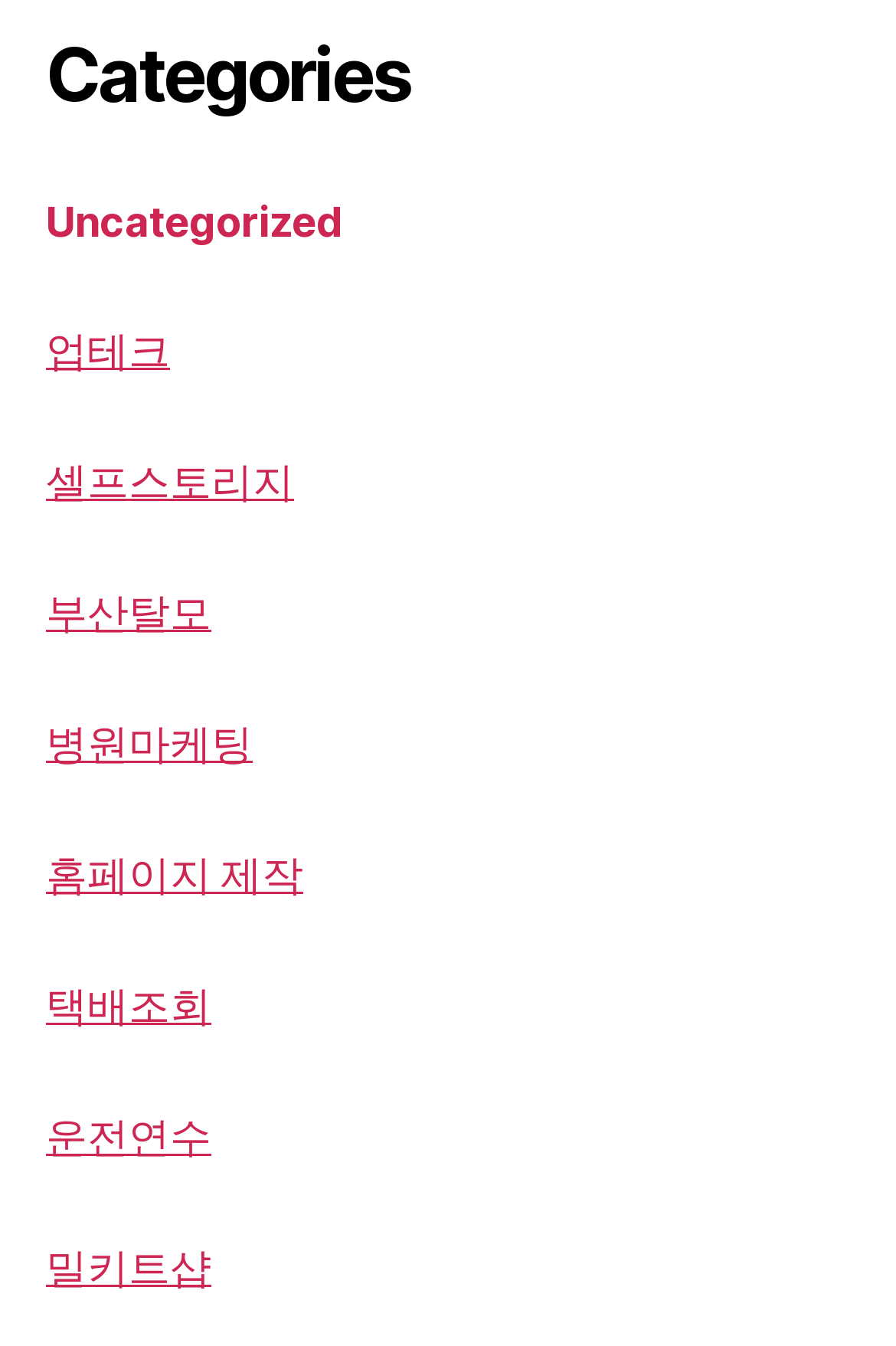Identify the bounding box of the HTML element described as: "홈페이지 제작".

[0.051, 0.632, 0.338, 0.672]